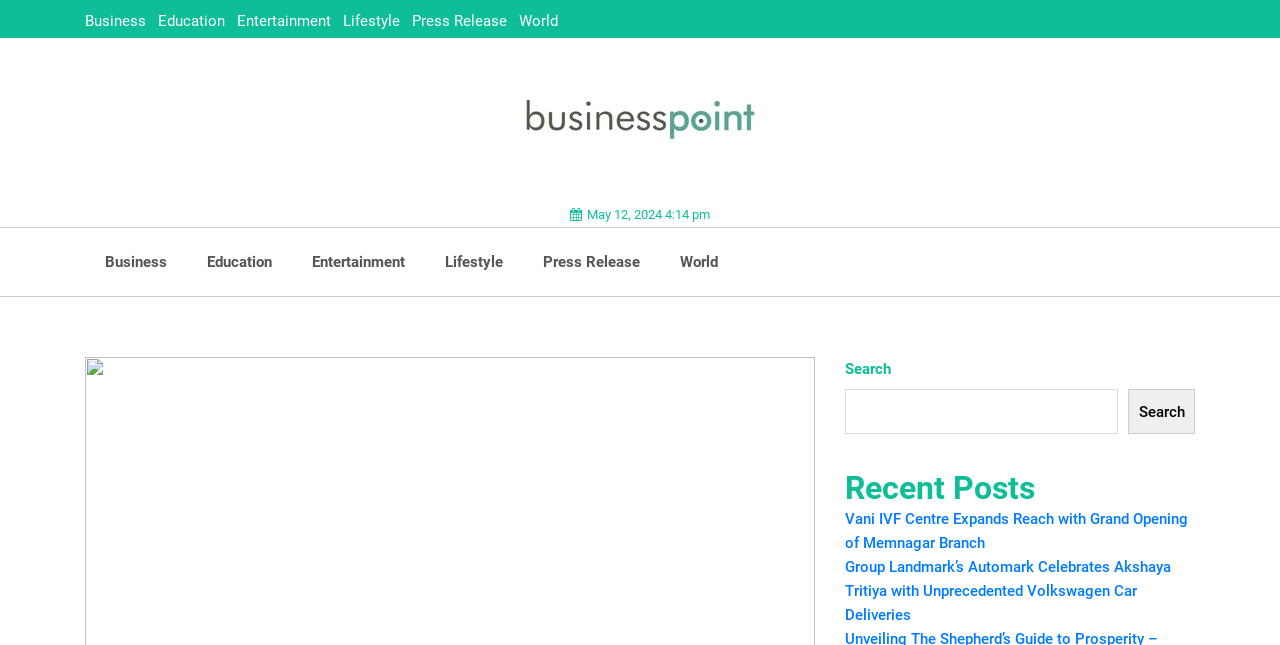Identify the bounding box coordinates for the UI element described as: "alt="Dark Mode Light AVCONSULITY Logo"".

None